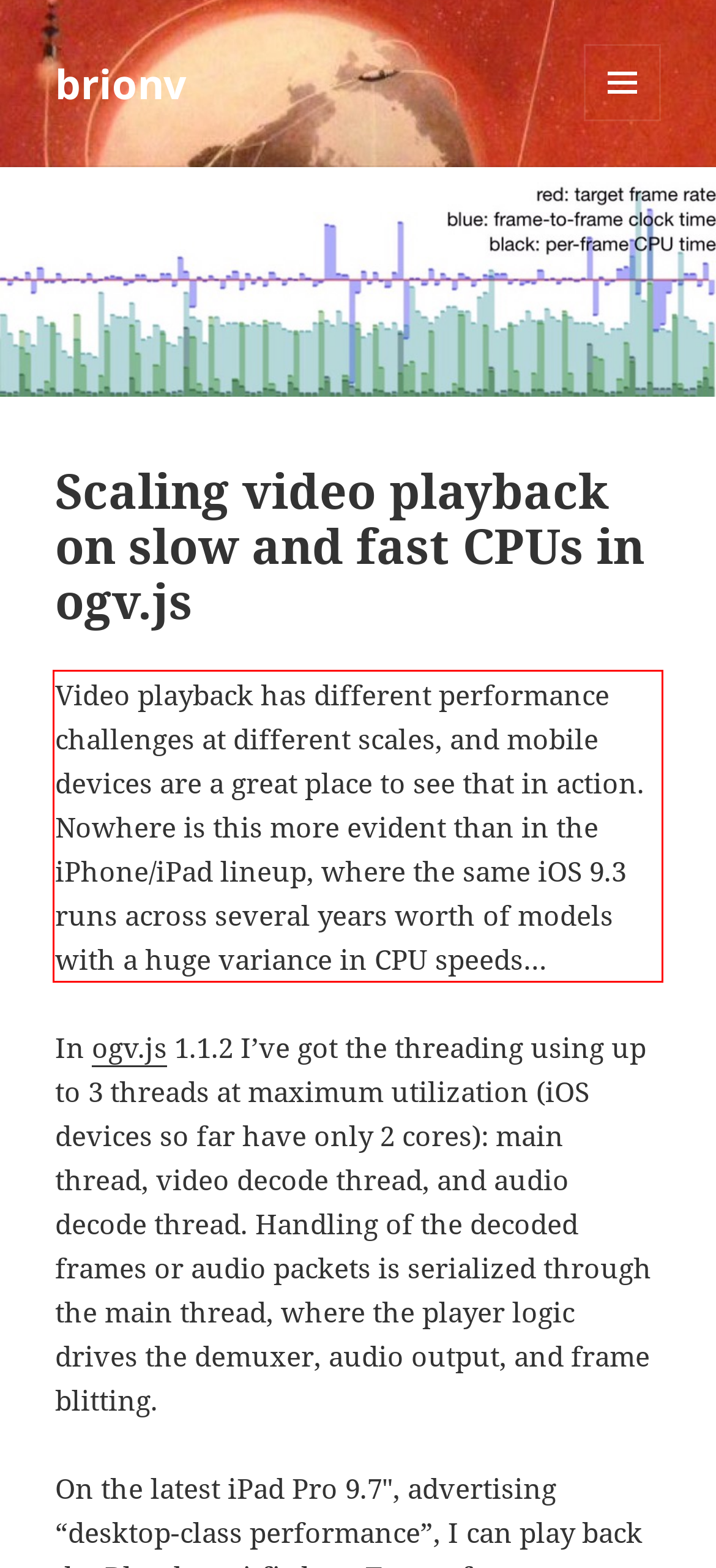Analyze the screenshot of the webpage and extract the text from the UI element that is inside the red bounding box.

Video playback has different performance challenges at different scales, and mobile devices are a great place to see that in action. Nowhere is this more evident than in the iPhone/iPad lineup, where the same iOS 9.3 runs across several years worth of models with a huge variance in CPU speeds…